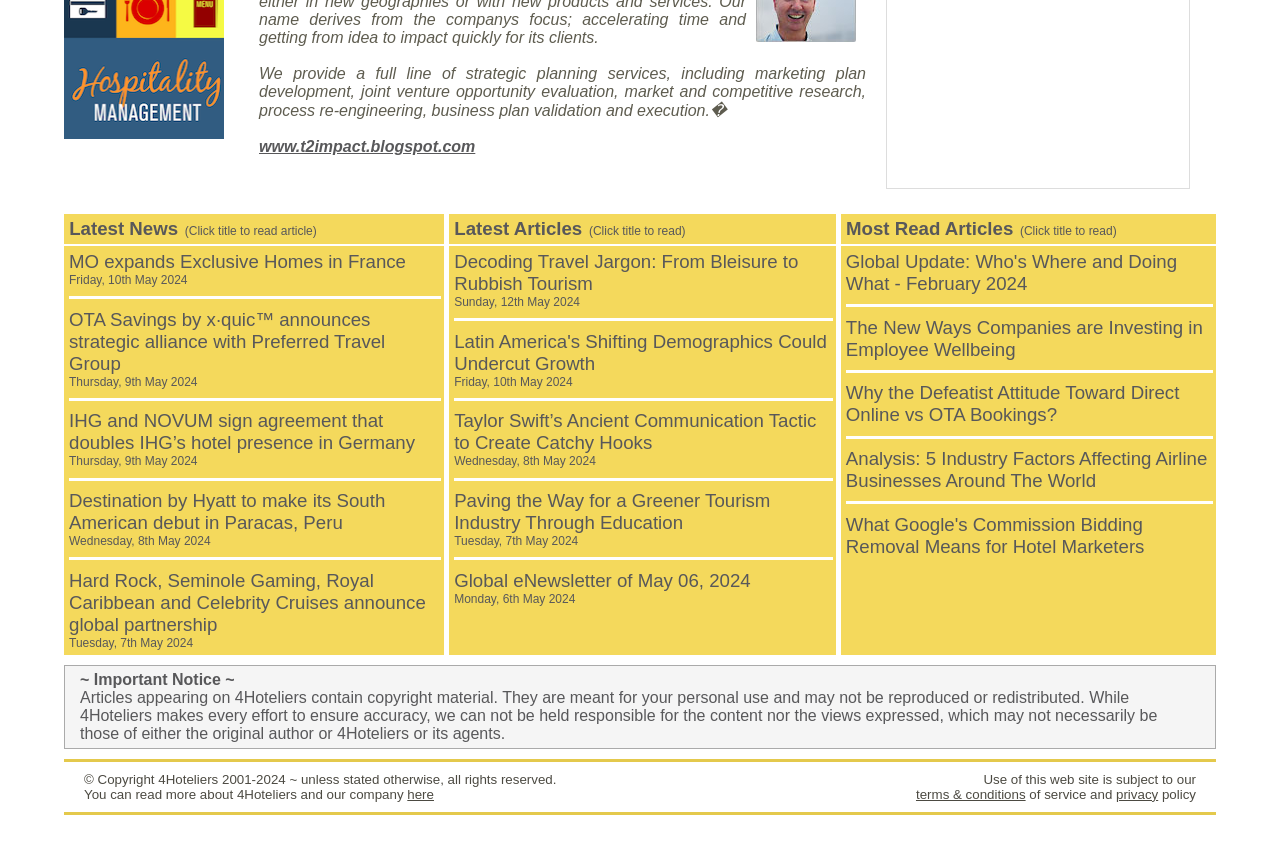Using the provided element description, identify the bounding box coordinates as (top-left x, top-left y, bottom-right x, bottom-right y). Ensure all values are between 0 and 1. Description: terms & conditions

[0.716, 0.931, 0.801, 0.949]